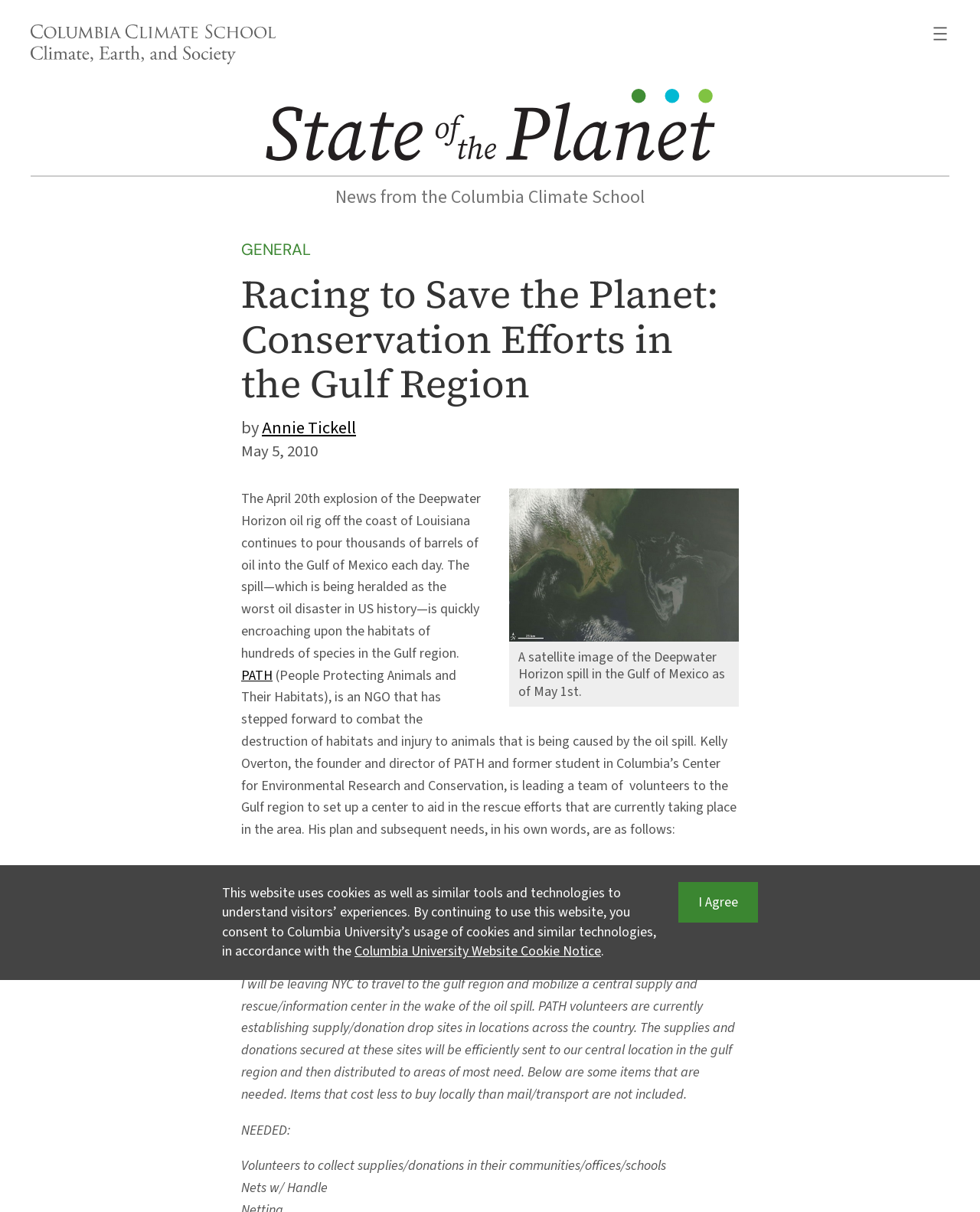Please specify the bounding box coordinates of the element that should be clicked to execute the given instruction: 'Click the link to State of the Planet'. Ensure the coordinates are four float numbers between 0 and 1, expressed as [left, top, right, bottom].

[0.271, 0.073, 0.729, 0.139]